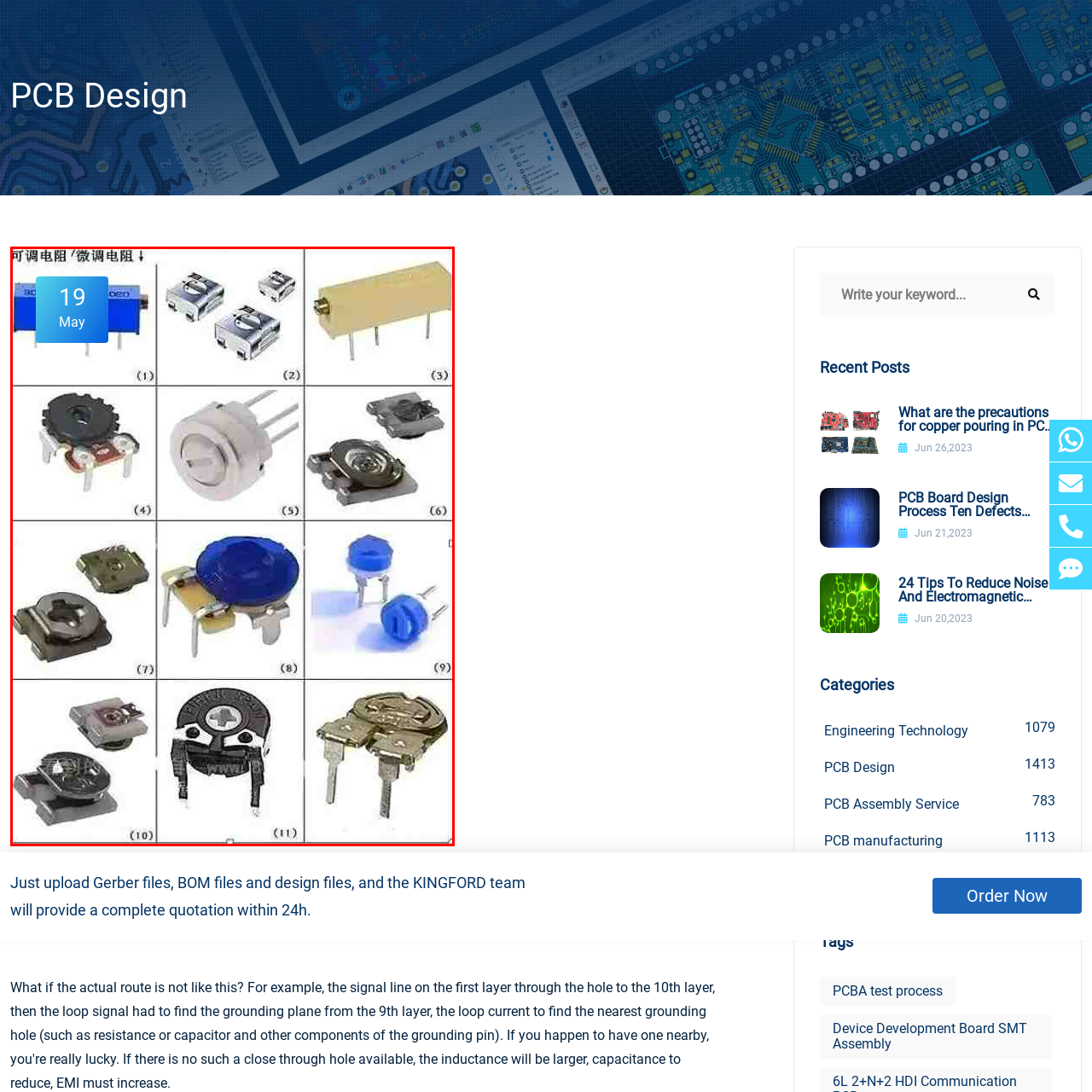Observe the image enclosed by the red rectangle, What is the significance of the date '19 May'?
 Give a single word or phrase as your answer.

Publication or relevance date